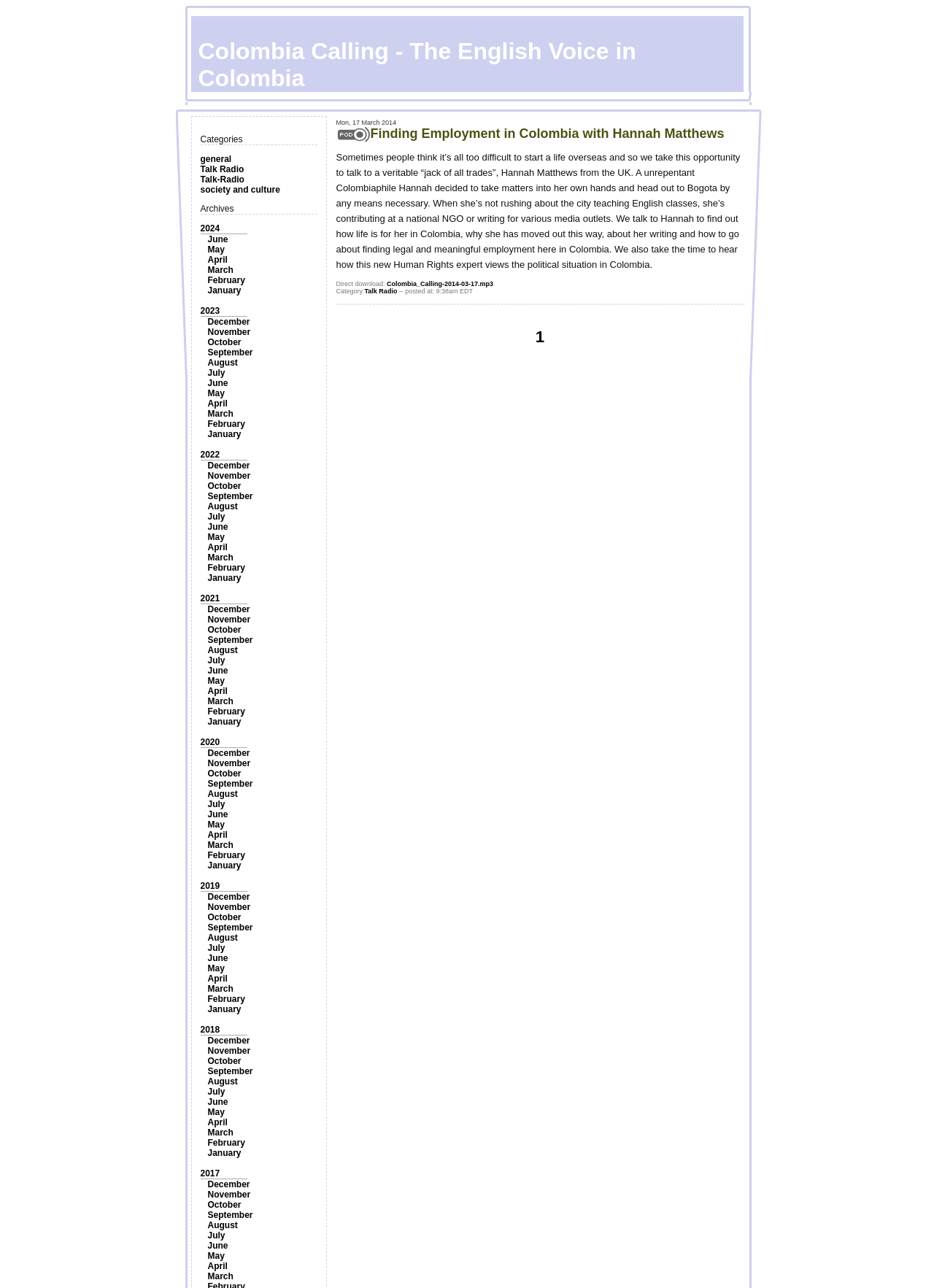How many years of archives are available on the webpage?
Can you provide an in-depth and detailed response to the question?

I can see that there are links for years 2024, 2023, 2022, 2021, and 2019, which suggests that there are 5 years of archives available on the webpage.